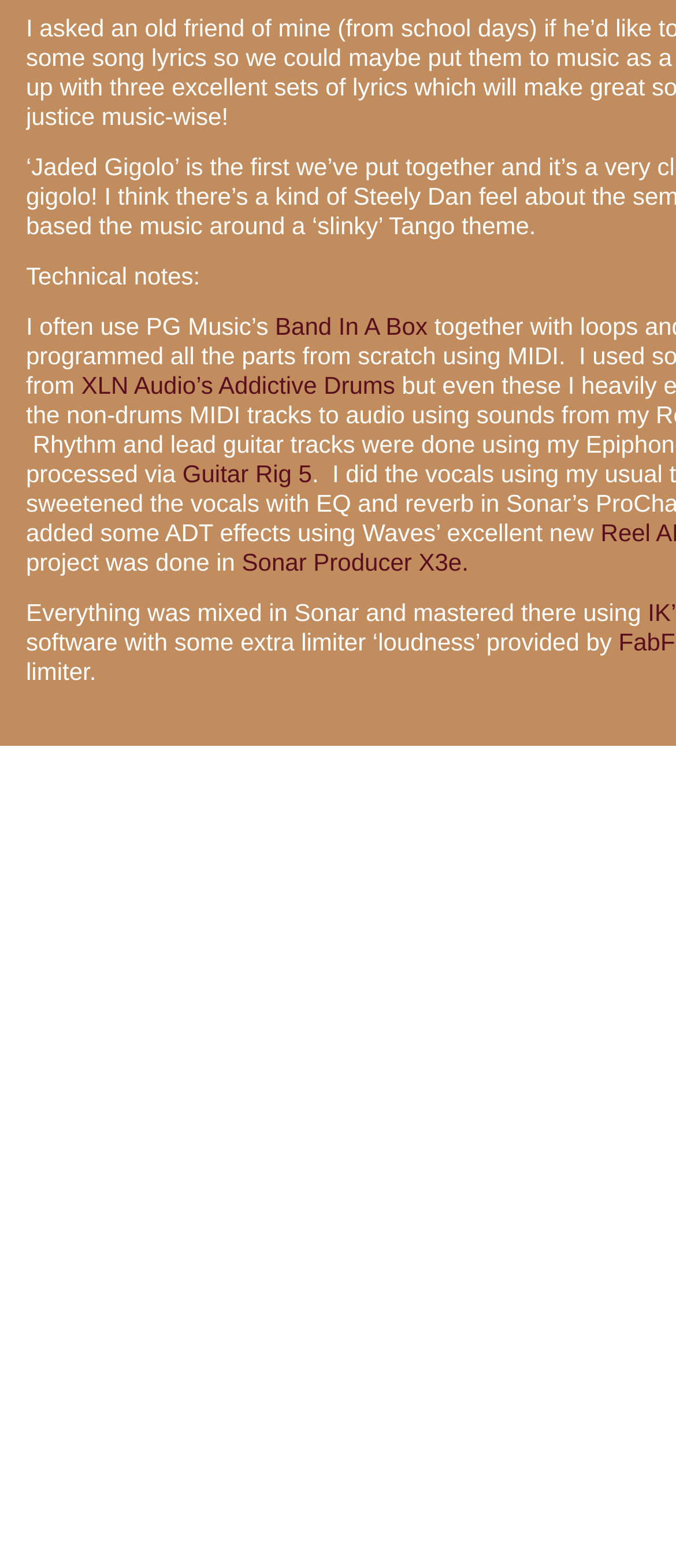Please determine the bounding box coordinates for the element with the description: "Band In A Box".

[0.407, 0.199, 0.632, 0.217]